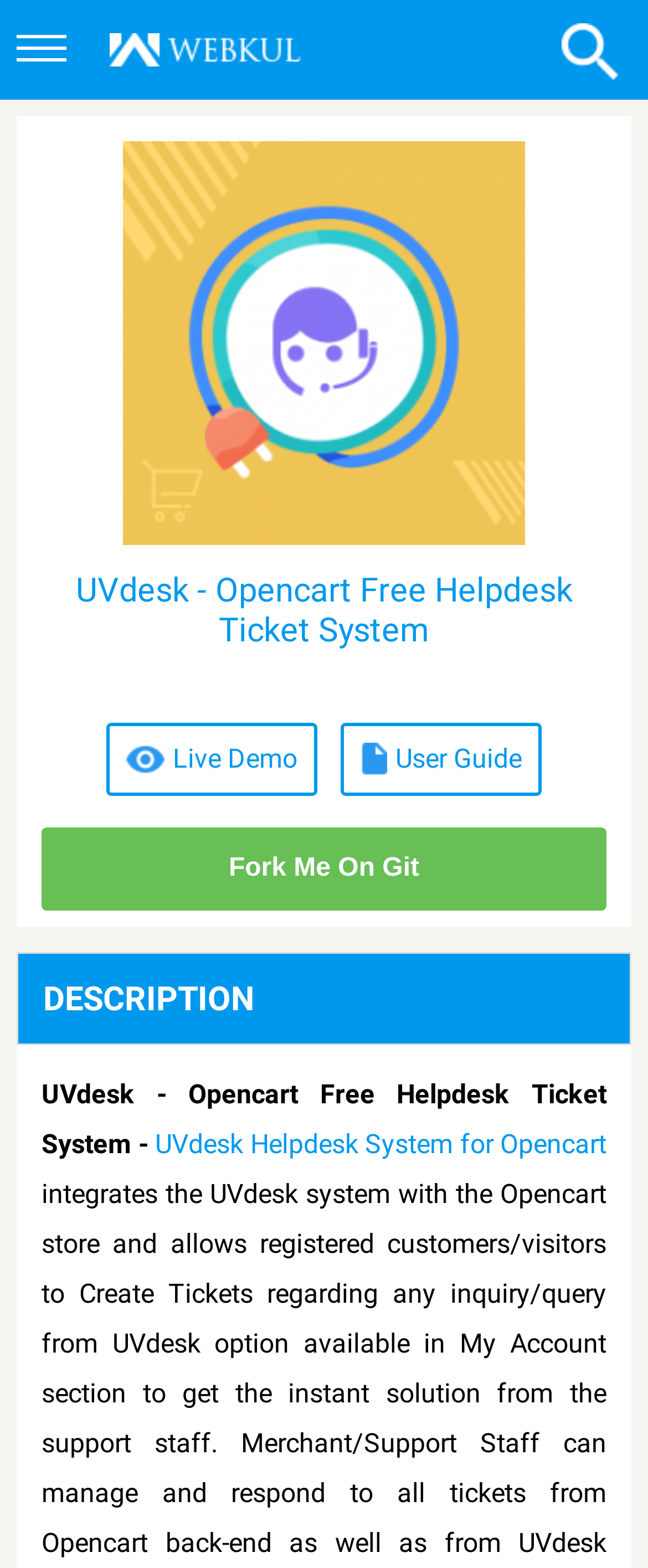Can you find the bounding box coordinates of the area I should click to execute the following instruction: "Search for something"?

[0.846, 0.011, 0.974, 0.055]